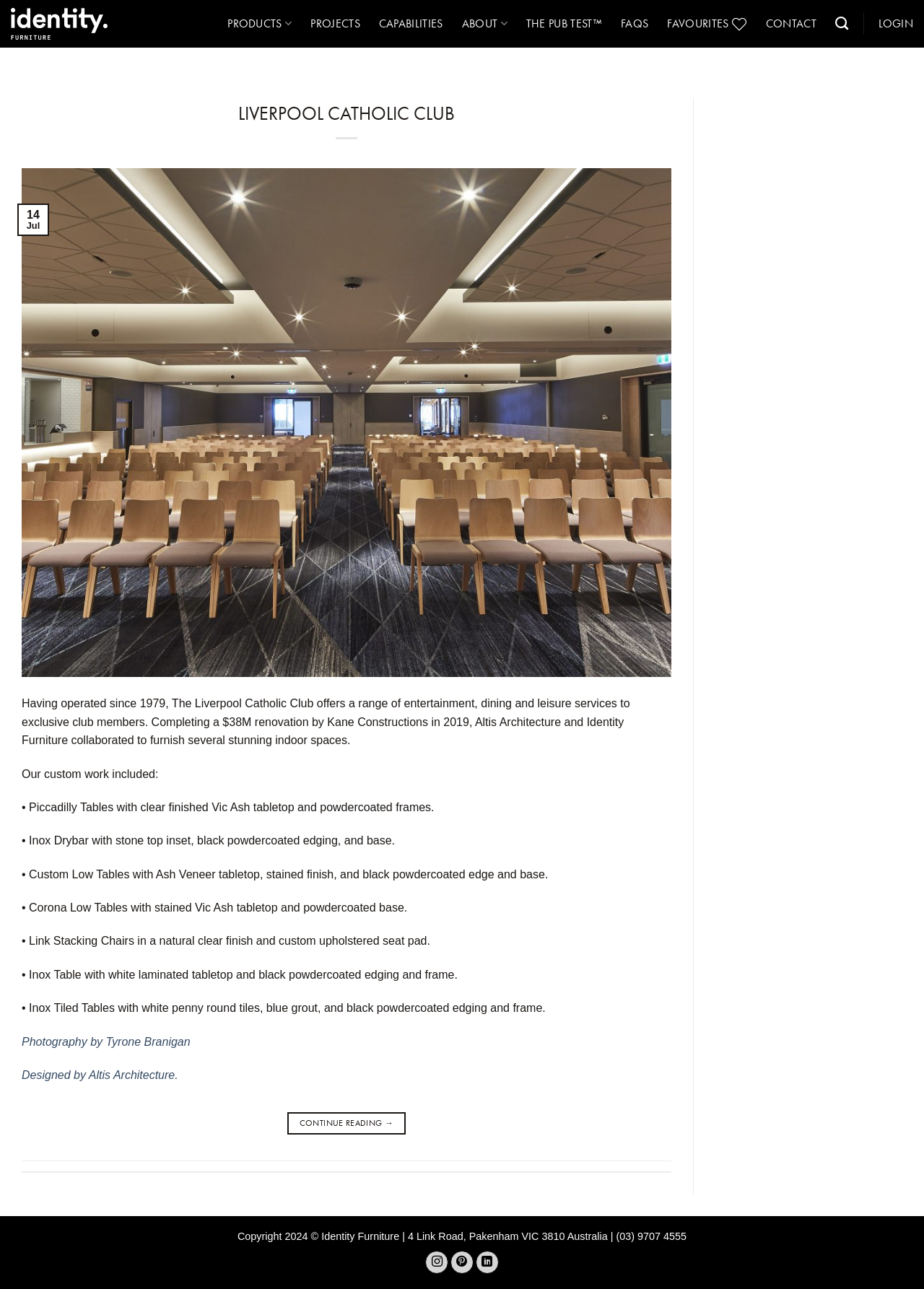Find the bounding box coordinates of the element to click in order to complete this instruction: "Read about 'LIVERPOOL CATHOLIC CLUB'". The bounding box coordinates must be four float numbers between 0 and 1, denoted as [left, top, right, bottom].

[0.042, 0.079, 0.708, 0.097]